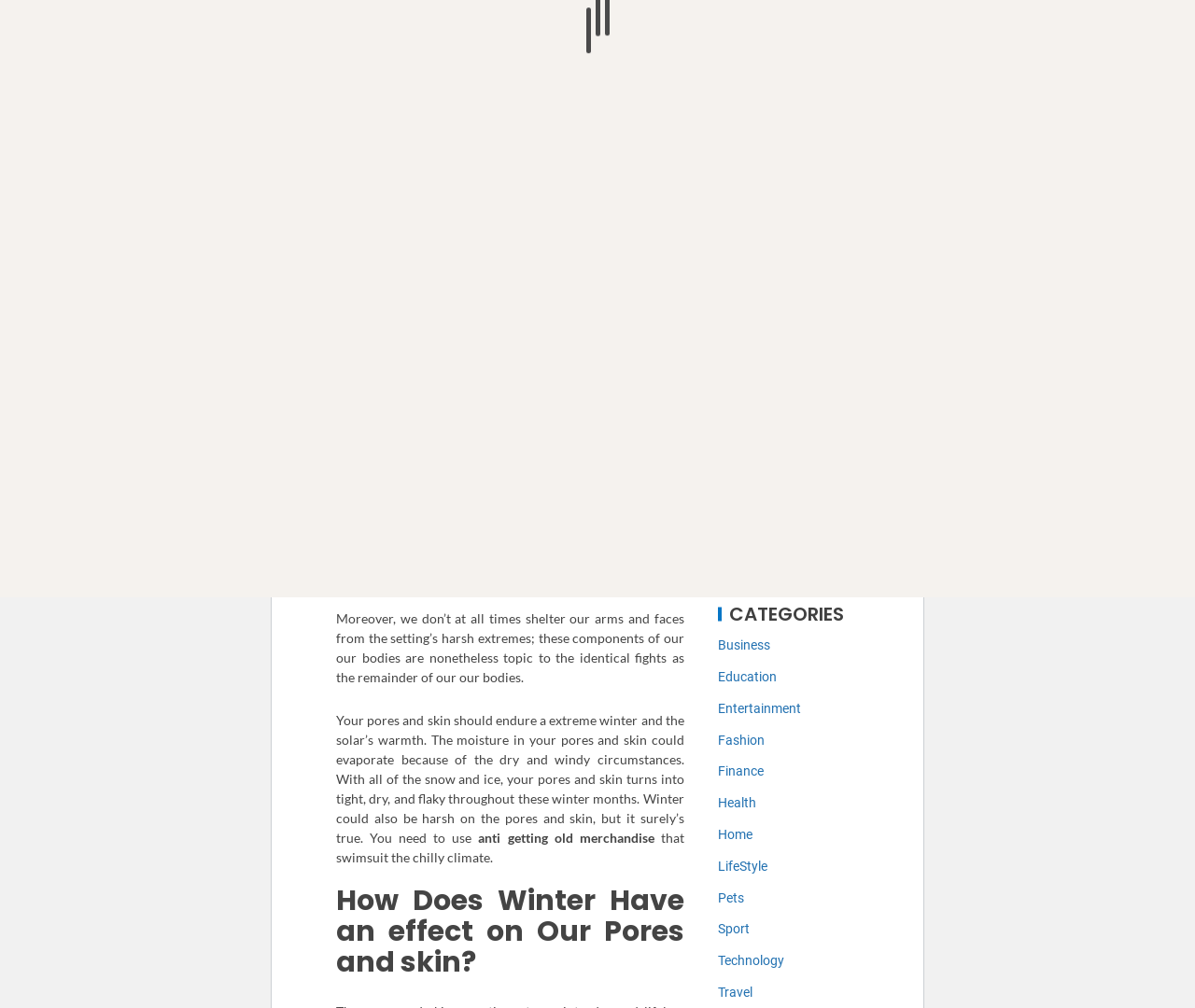Determine the bounding box of the UI component based on this description: "Finance". The bounding box coordinates should be four float values between 0 and 1, i.e., [left, top, right, bottom].

[0.601, 0.758, 0.639, 0.773]